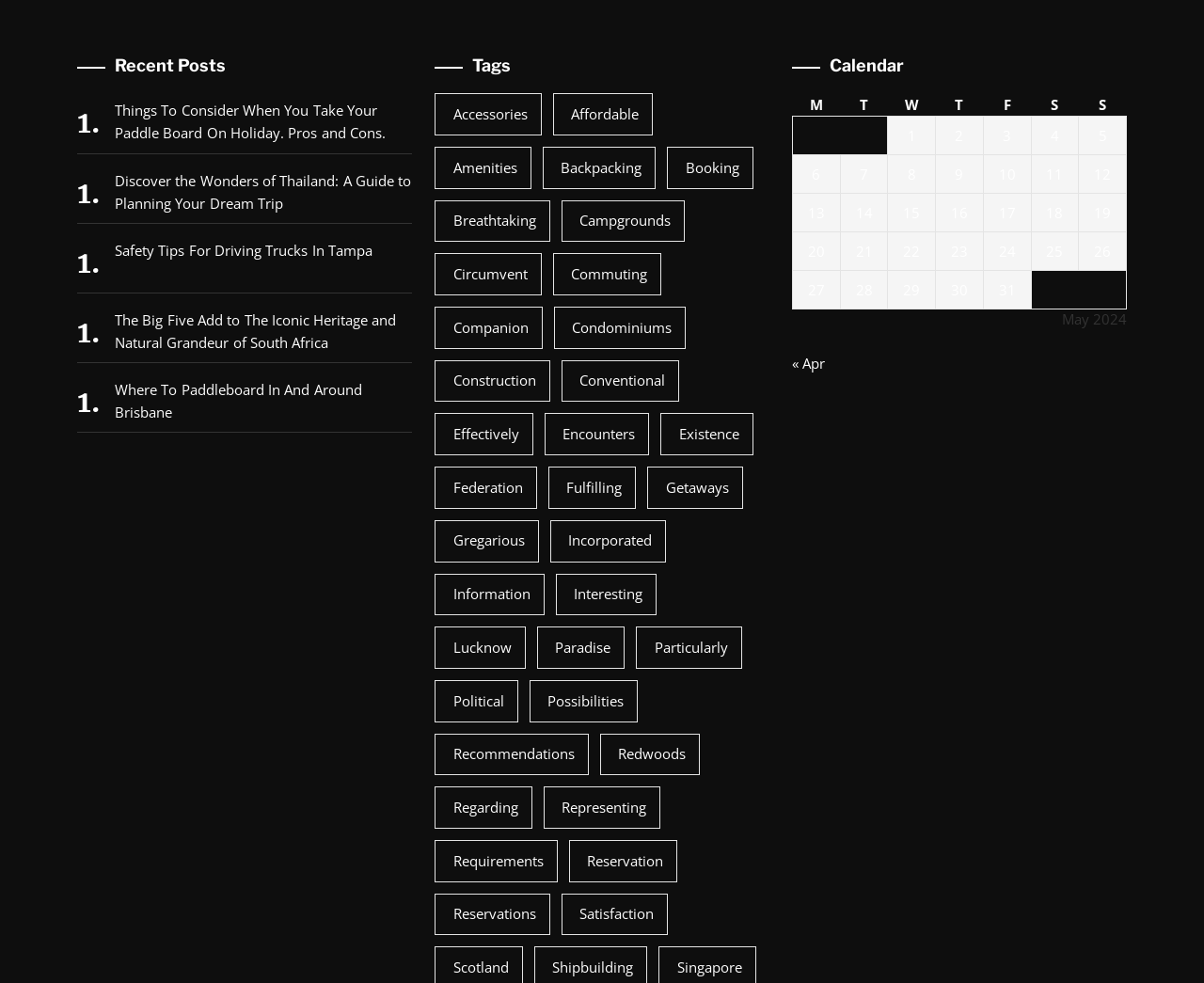Given the description "« Apr", provide the bounding box coordinates of the corresponding UI element.

[0.658, 0.36, 0.685, 0.379]